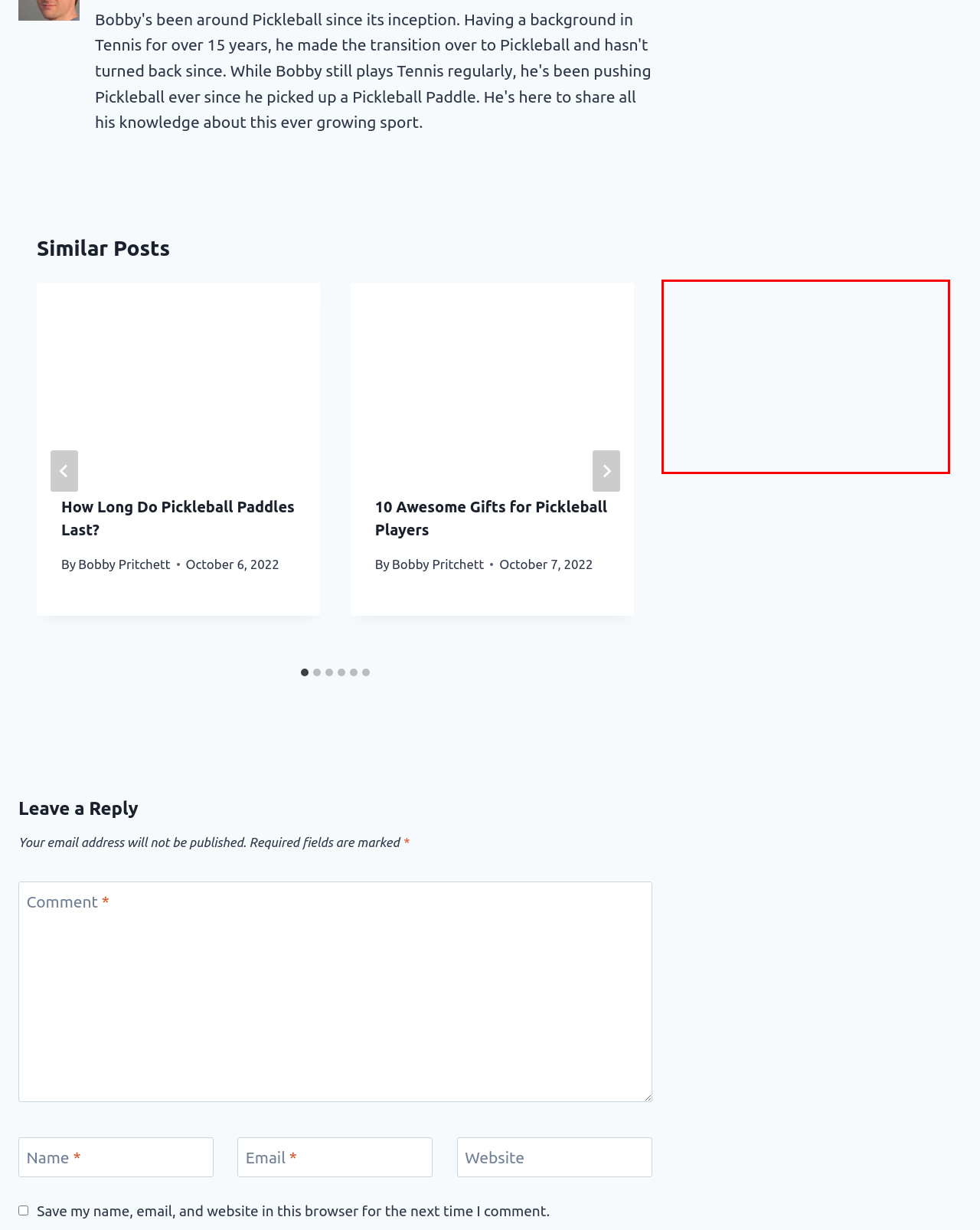Examine the webpage screenshot and identify the UI element enclosed in the red bounding box. Pick the webpage description that most accurately matches the new webpage after clicking the selected element. Here are the candidates:
A. What Should You Look for in a Pickleball Glove? - Pickleballground
B. Affiliate Disclaimer - Pickleballground
C. The Five Best Paddletek Pickleball Paddles on the Market - Pickleballground
D. Contact Us - Pickleballground
E. How Fast Does a Pickleball Actually Go?
F. Amazon.com
G. How Long Do Pickleball Paddles Last? - Pickleballground
H. 10 Awesome Gifts for Pickleball Players - Pickleballground

A